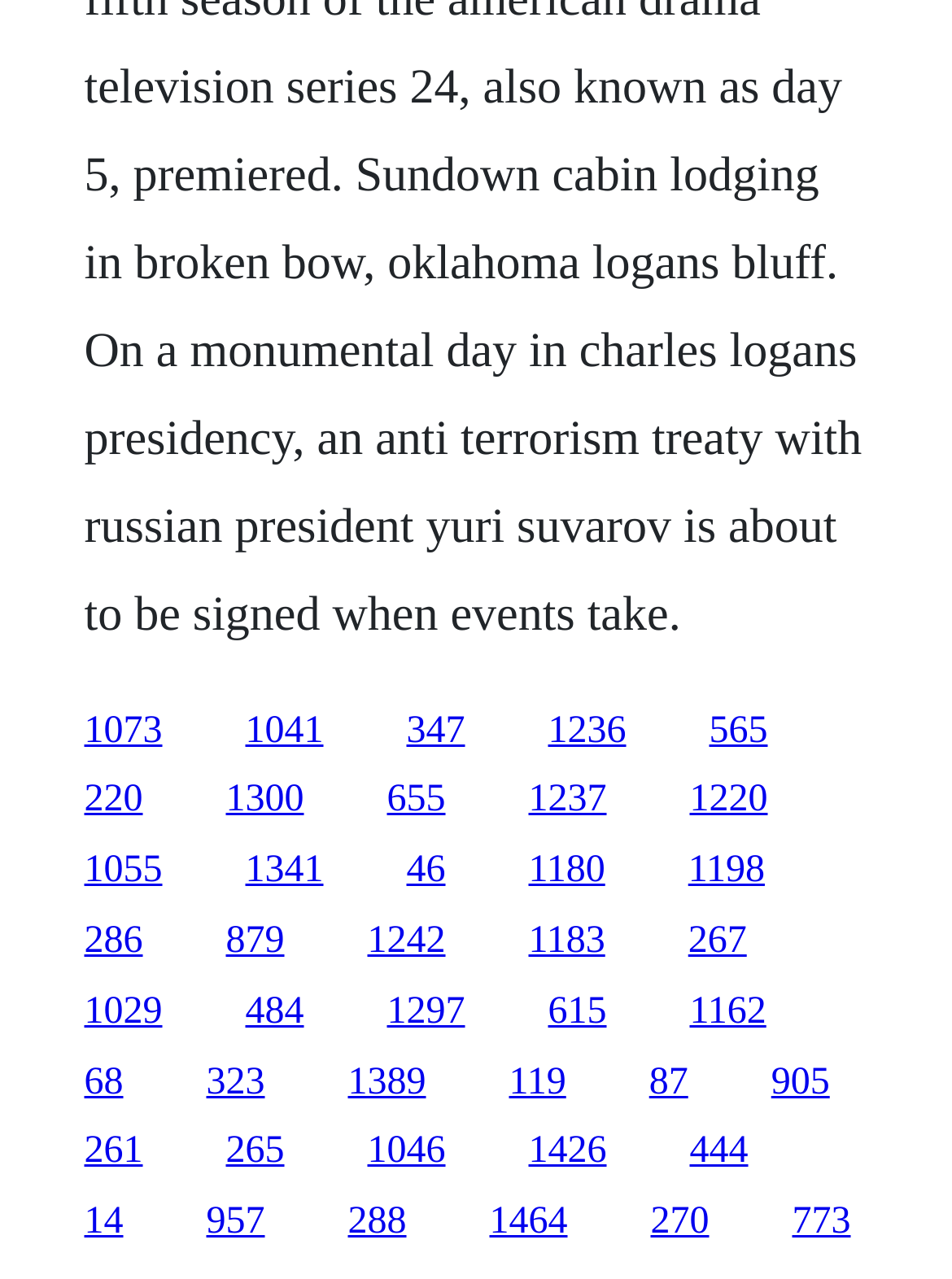Extract the bounding box coordinates for the UI element described as: "270".

[0.683, 0.939, 0.745, 0.972]